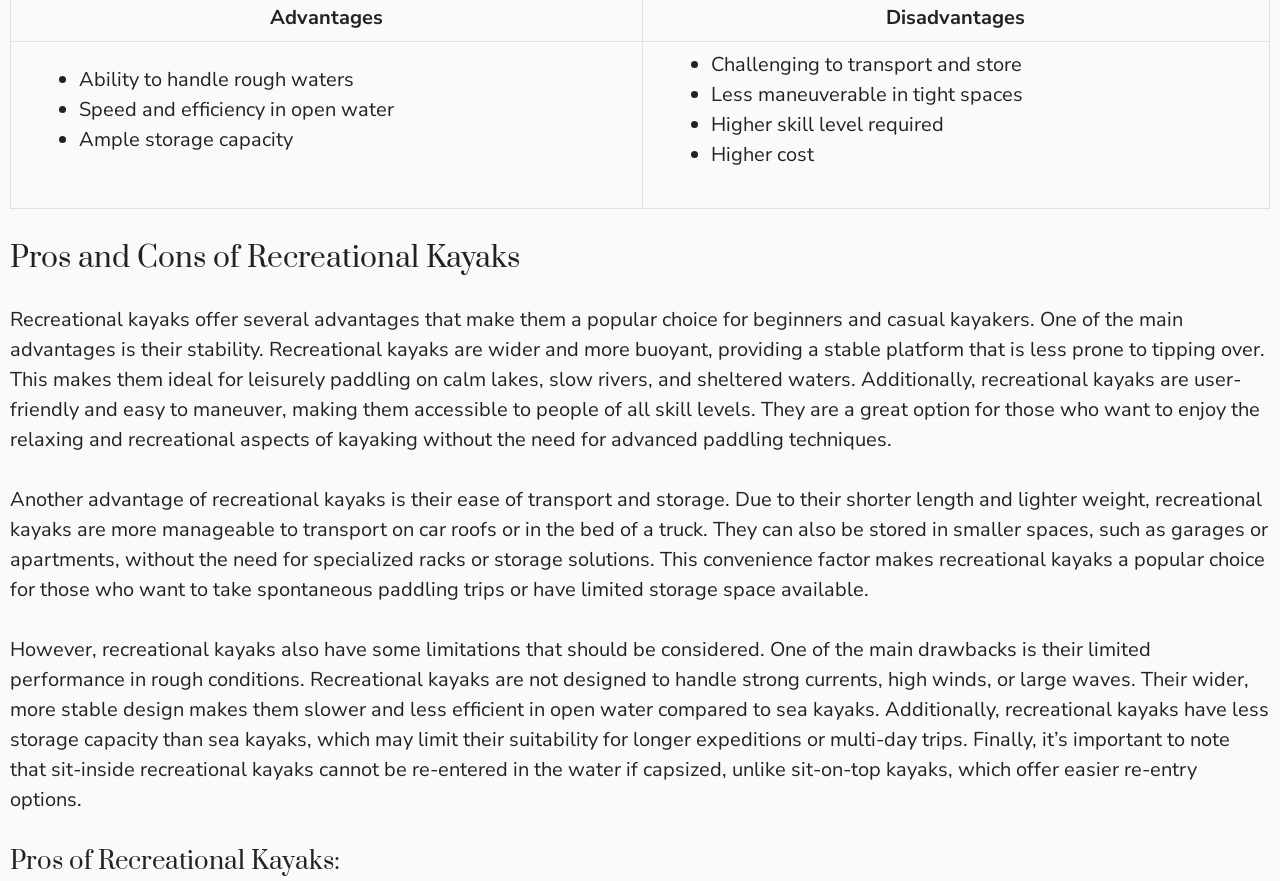What is a benefit of recreational kayaks for beginners?
Carefully examine the image and provide a detailed answer to the question.

According to the webpage, recreational kayaks are user-friendly and easy to maneuver, making them accessible to people of all skill levels, including beginners. This makes them a great option for those who want to enjoy the relaxing and recreational aspects of kayaking without the need for advanced paddling techniques.